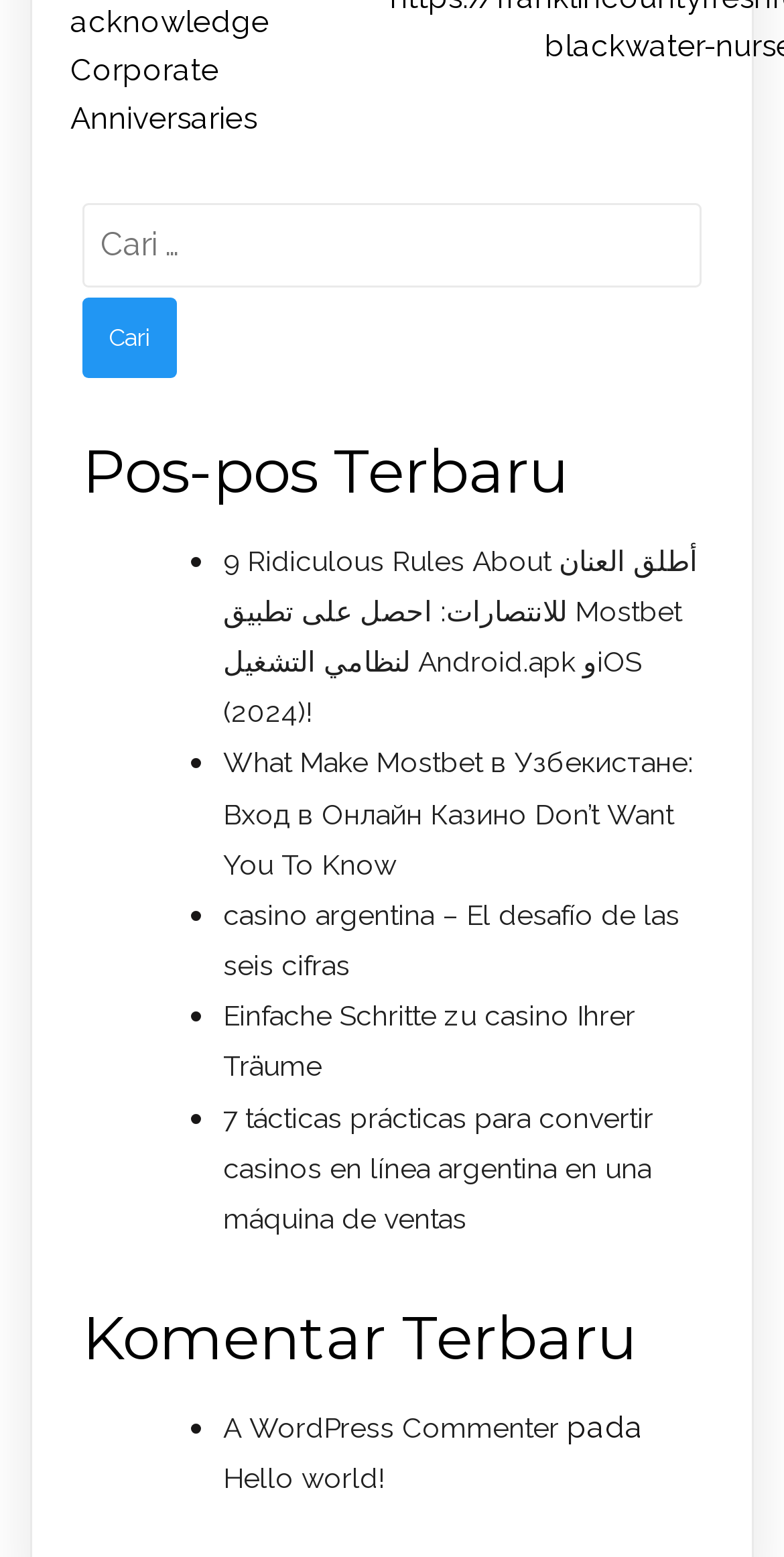Identify the bounding box coordinates for the region of the element that should be clicked to carry out the instruction: "click the search button". The bounding box coordinates should be four float numbers between 0 and 1, i.e., [left, top, right, bottom].

[0.105, 0.191, 0.226, 0.243]